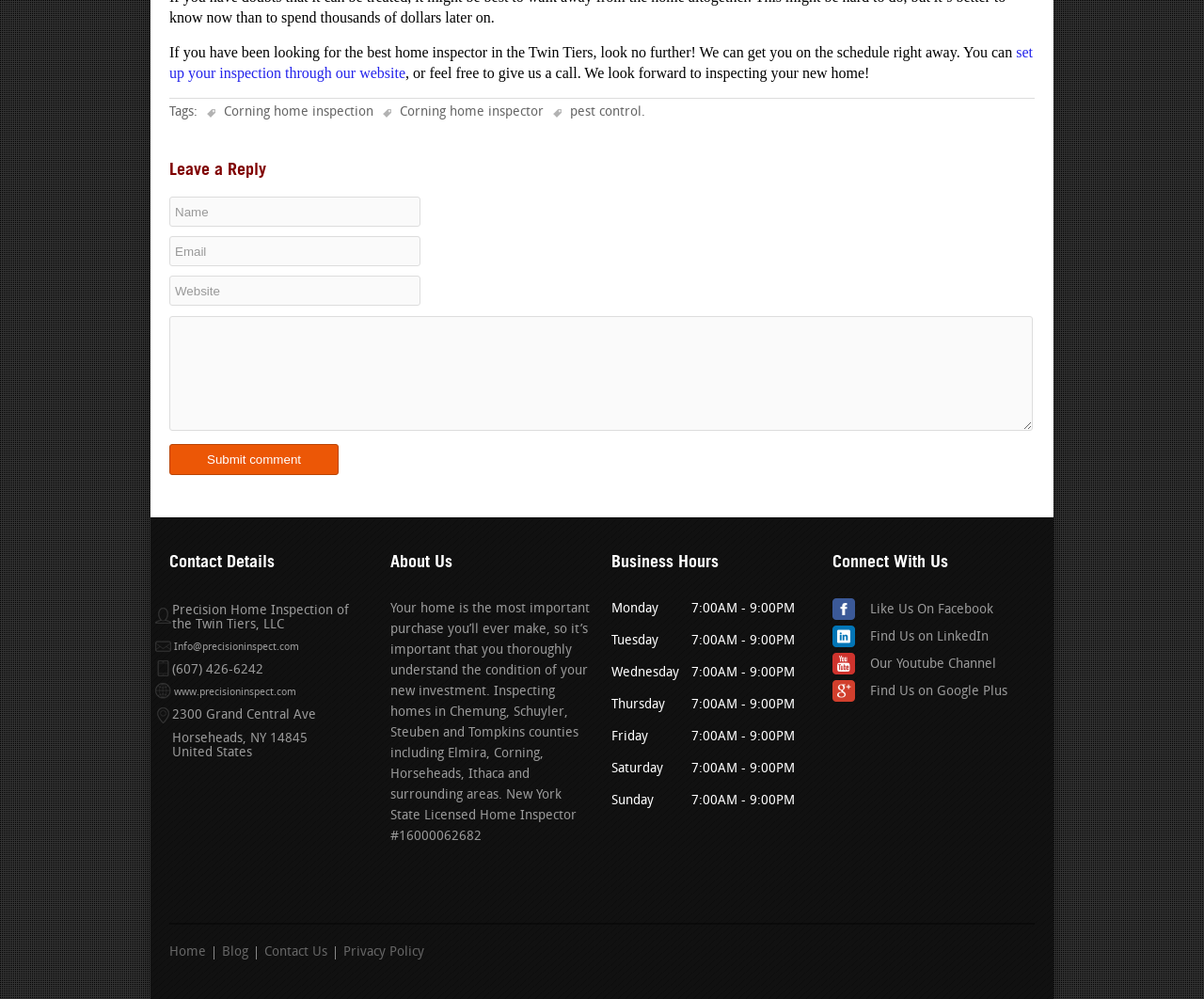Please provide the bounding box coordinates for the element that needs to be clicked to perform the following instruction: "leave a reply". The coordinates should be given as four float numbers between 0 and 1, i.e., [left, top, right, bottom].

[0.141, 0.161, 0.859, 0.178]